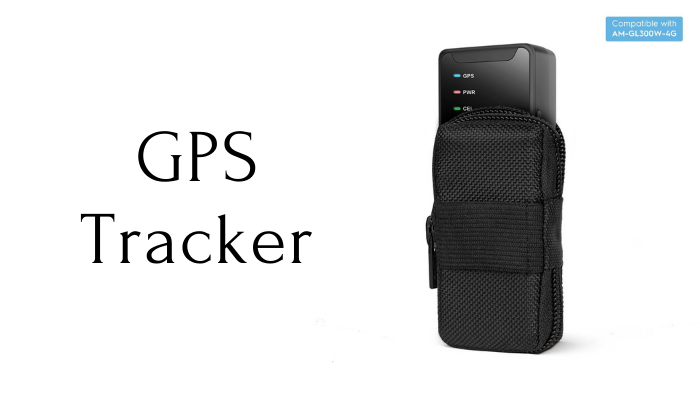What is the model number indicated by the blue label?
Using the information from the image, give a concise answer in one word or a short phrase.

AM-GL300W-4G